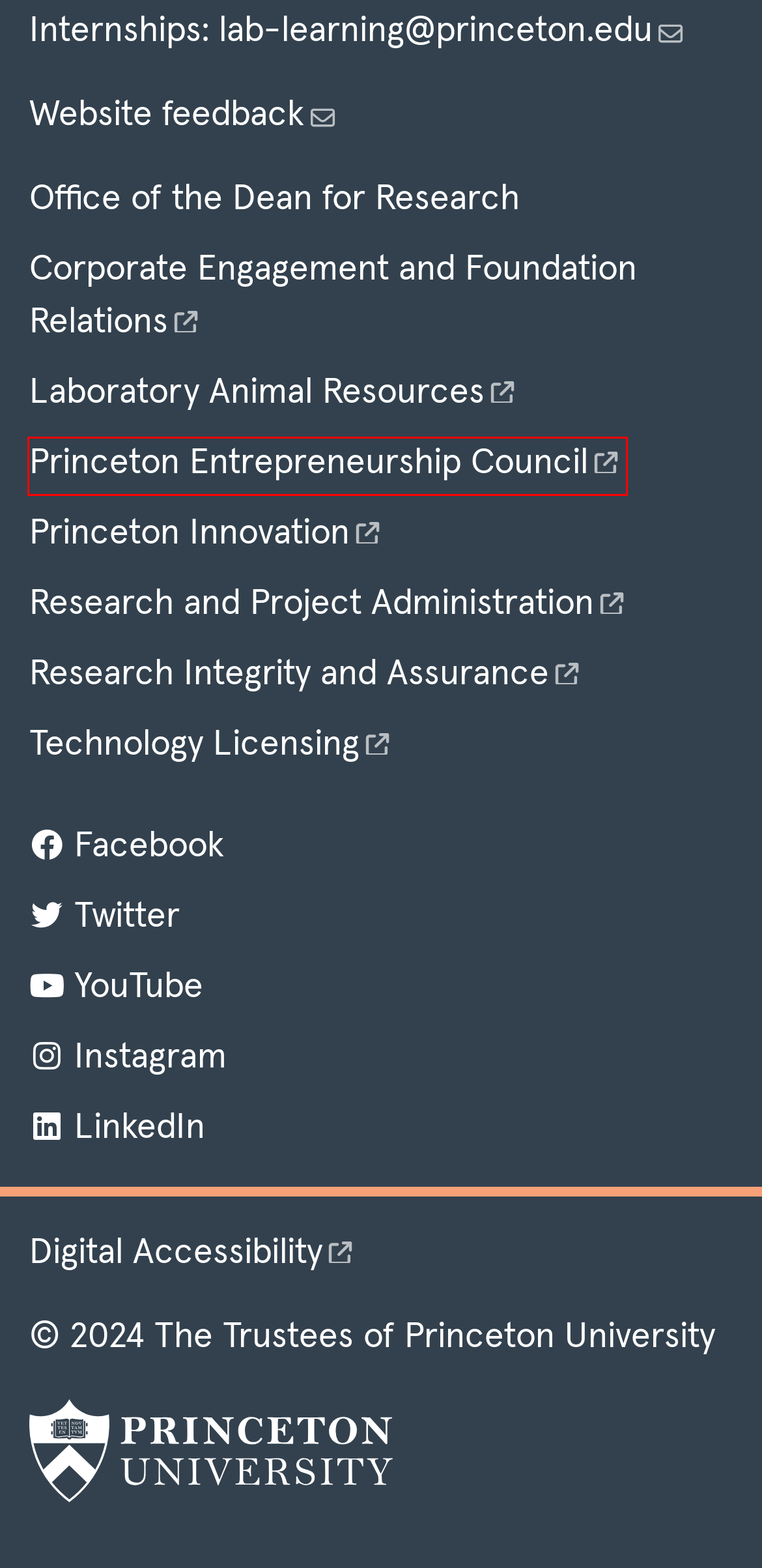You see a screenshot of a webpage with a red bounding box surrounding an element. Pick the webpage description that most accurately represents the new webpage after interacting with the element in the red bounding box. The options are:
A. Research Integrity and Assurance
B. Princeton Innovation
C. Princeton Entrepreneurship Council
D. Welcome to Princeton University Laboratory Animal Resources (LAR) | Laboratory Animal Resources
E. Accessibility Help | Accessibility at Princeton
F. Corporate Engagement & Foundation Relations
G. Technology Licensing
H. Research and Project Administration

C